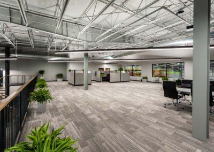Provide a brief response to the question below using one word or phrase:
What is above the workstations?

Industrial-style metal beams